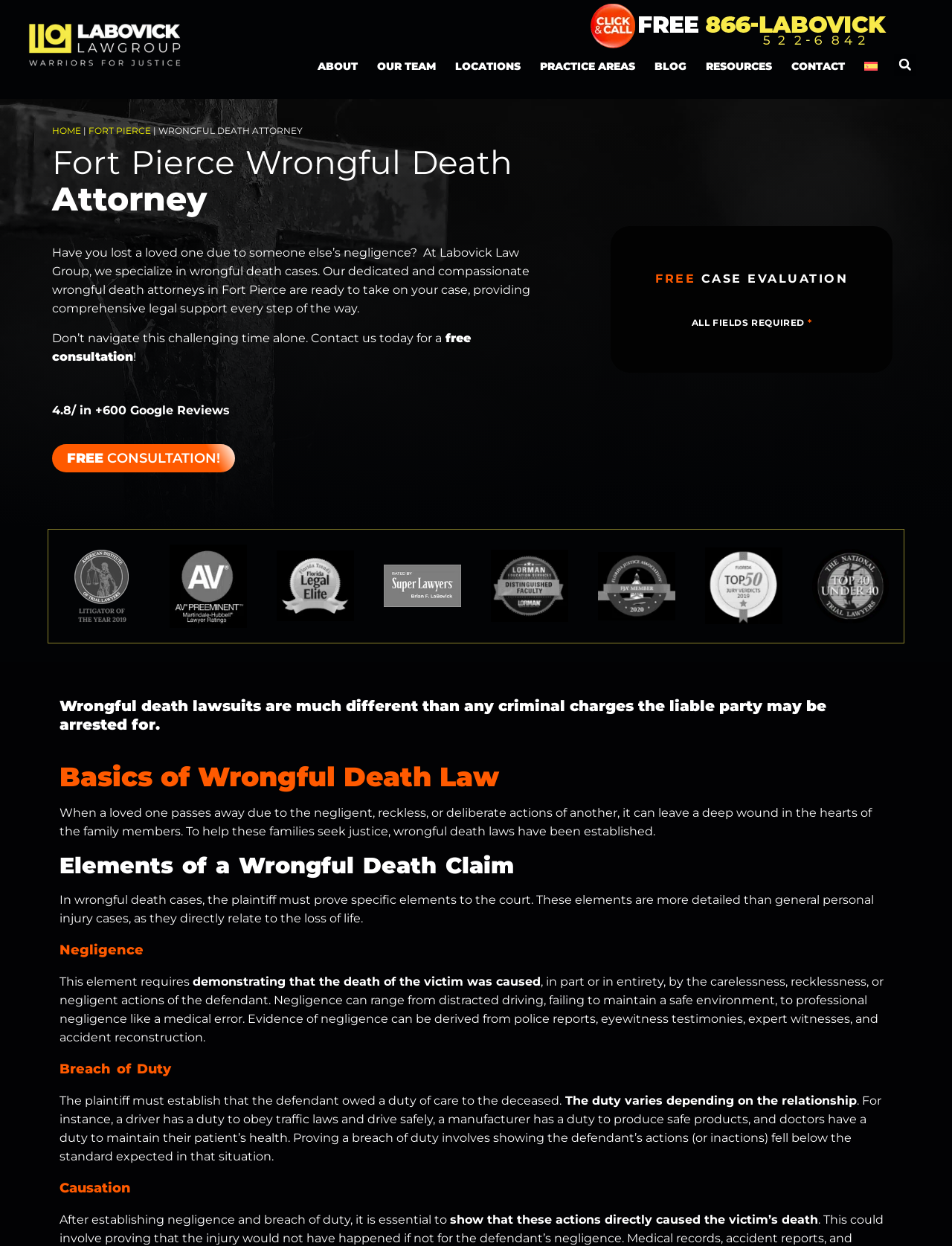What is one example of negligence?
Based on the image content, provide your answer in one word or a short phrase.

Distracted driving